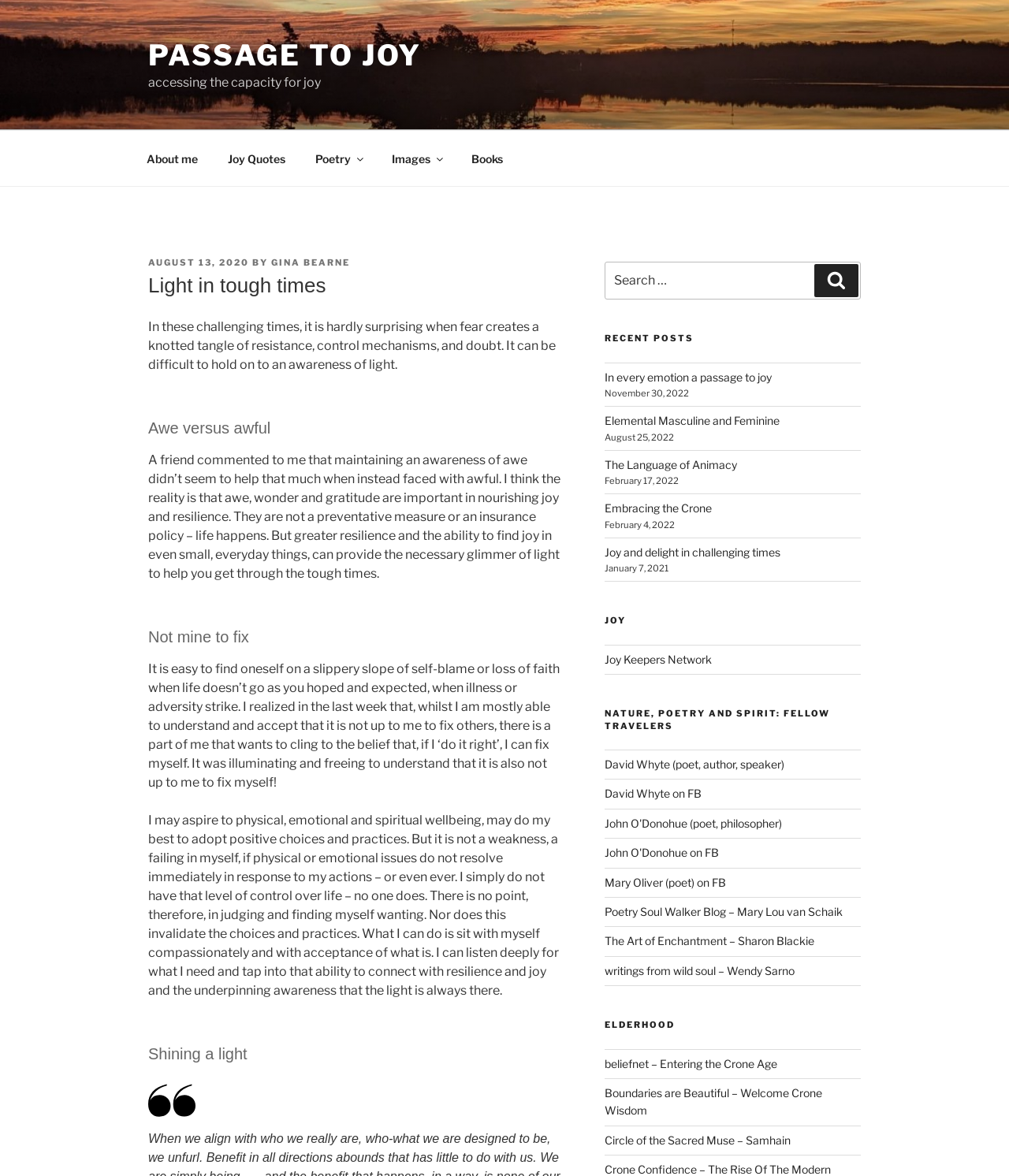Please identify the bounding box coordinates of the element's region that should be clicked to execute the following instruction: "Read the recent post 'In every emotion a passage to joy'". The bounding box coordinates must be four float numbers between 0 and 1, i.e., [left, top, right, bottom].

[0.599, 0.315, 0.765, 0.326]